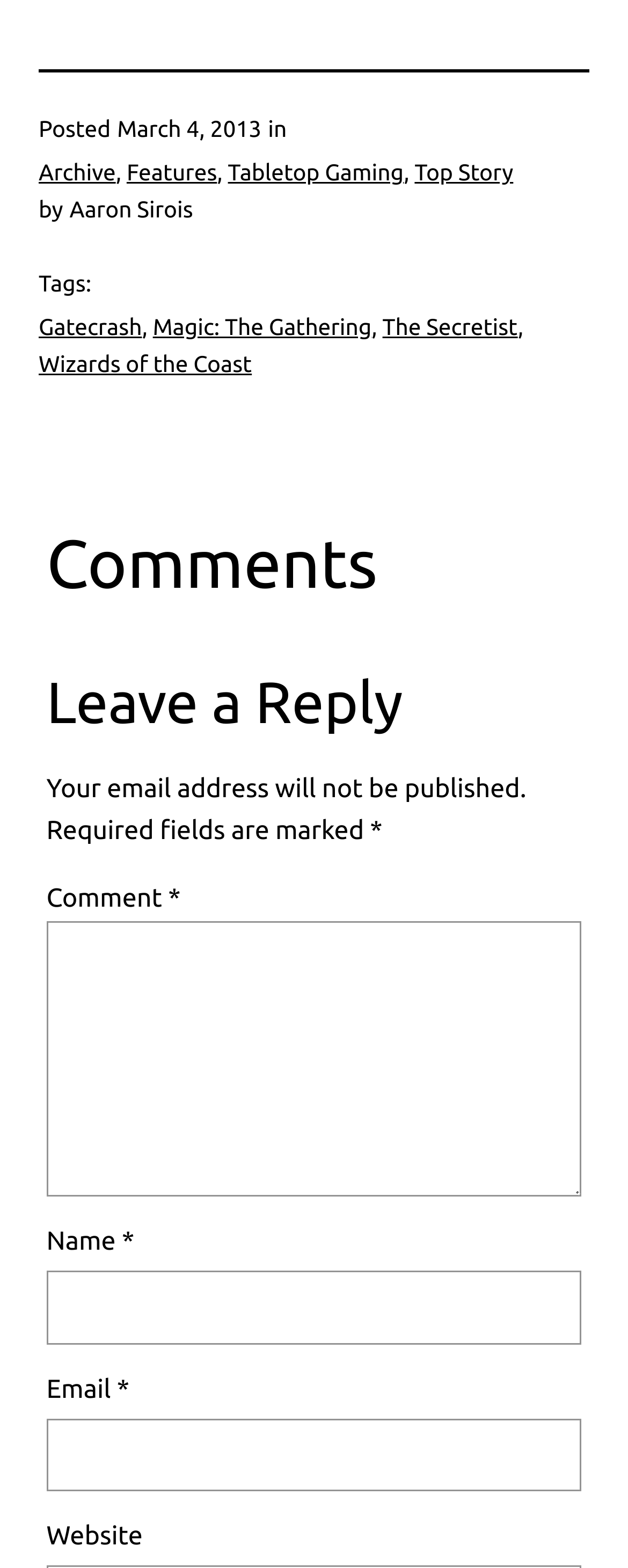Bounding box coordinates should be in the format (top-left x, top-left y, bottom-right x, bottom-right y) and all values should be floating point numbers between 0 and 1. Determine the bounding box coordinate for the UI element described as: Tabletop Gaming

[0.363, 0.102, 0.643, 0.118]